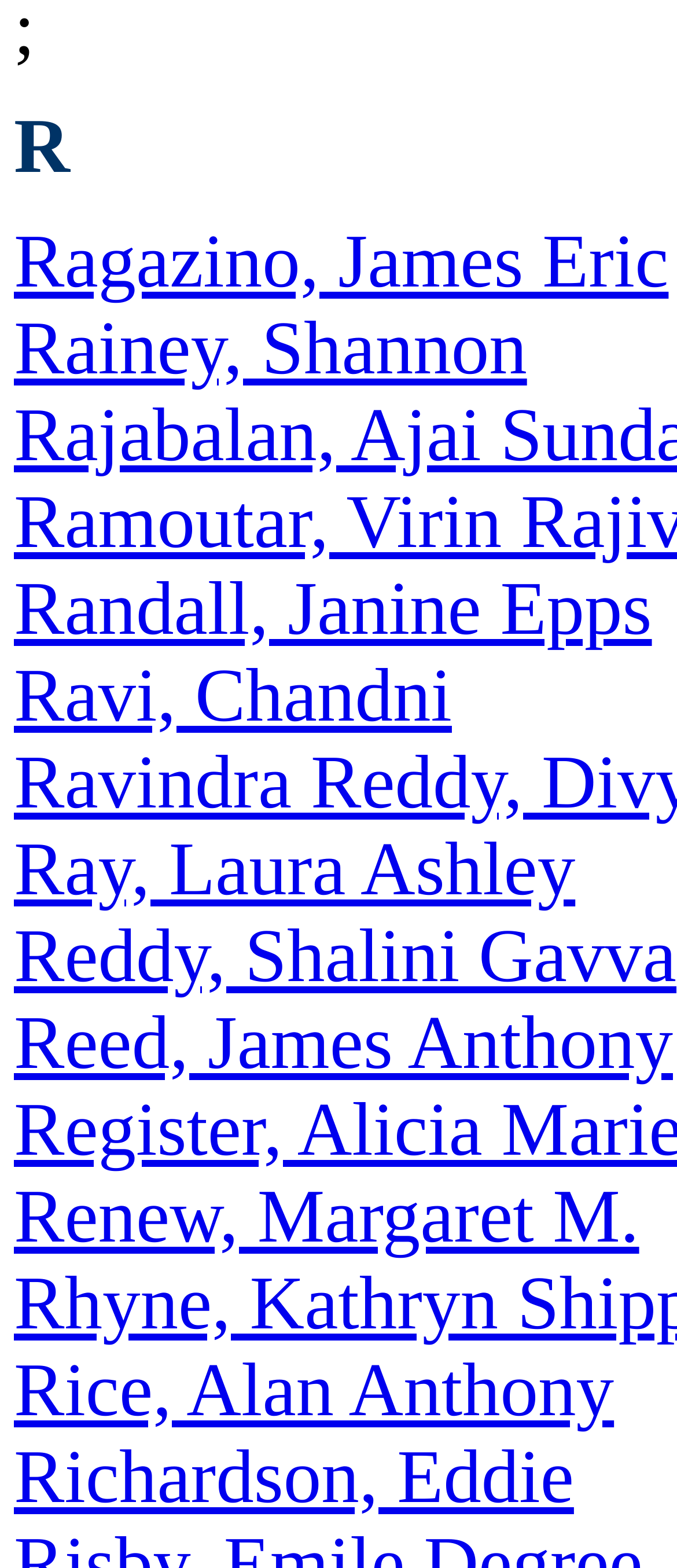Please predict the bounding box coordinates (top-left x, top-left y, bottom-right x, bottom-right y) for the UI element in the screenshot that fits the description: Renew, Margaret M.

[0.021, 0.75, 0.944, 0.803]